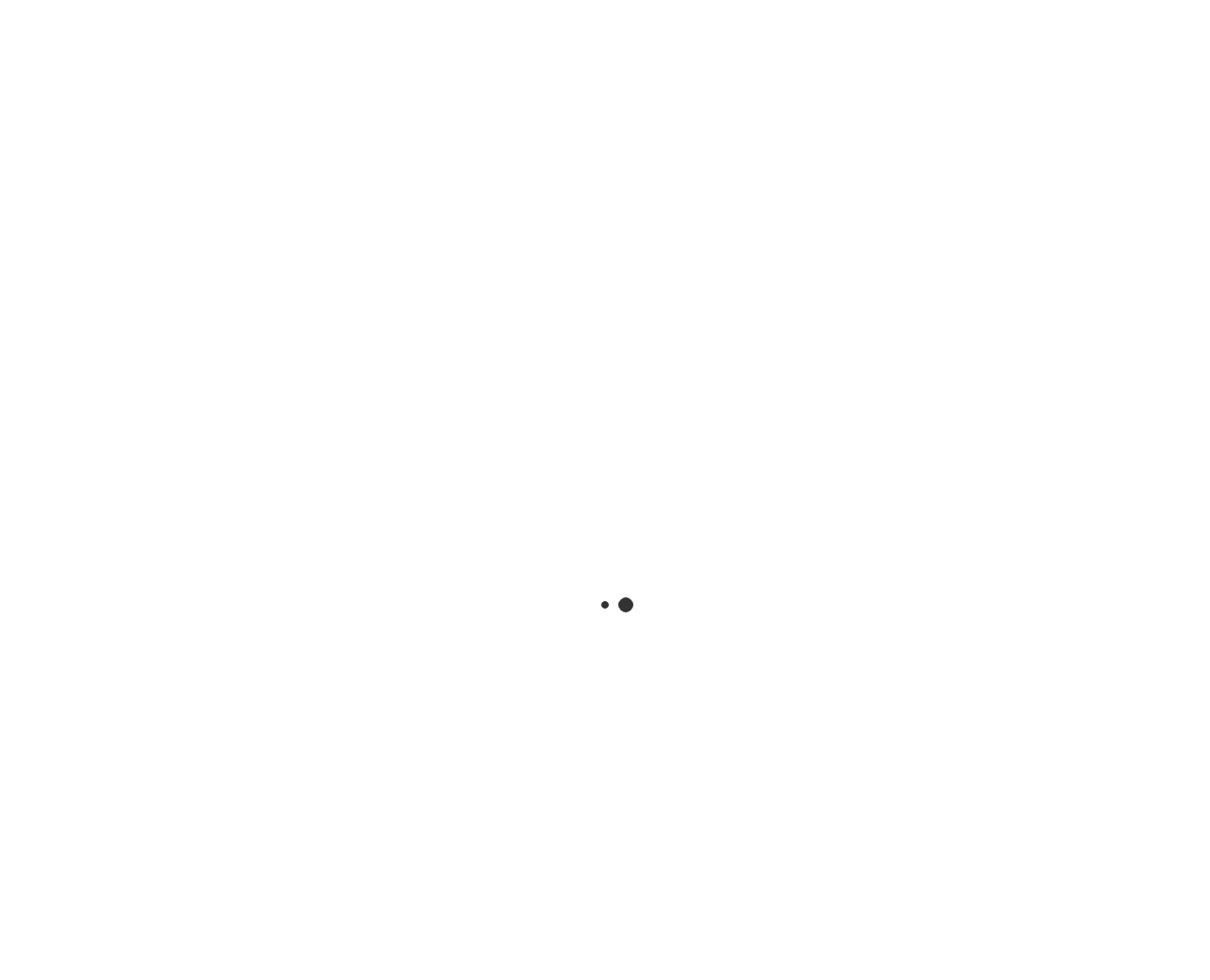Elaborate on the webpage's design and content in a detailed caption.

This webpage is a book review page, specifically reviewing "The Notorious Captain Hayes" by Joan Druett. At the top of the page, there is a heading "Historic Naval Fiction" followed by a subheading "The Home of Naval Fiction set in the Age of Sail". Below these headings, there are several social media links and a navigation menu with links to "Forum", "Home", "General HNF Info", "Book Reviews", and "Non-Fiction Book Reviews".

The main content of the page is the book review, which is divided into several sections. The review title "Review: The Notorious Captain Hayes by Joan Druett" is displayed prominently, followed by a description list with details about the book, including the author and a brief summary. Below this, there is an image of the book cover.

The review itself is a lengthy text that discusses the book's content, including the author's research and the book's focus on the life of William "Bully" Hayes, a pirate of the Pacific. The review is divided into several paragraphs, each discussing a different aspect of the book.

At the bottom of the page, there are several links to related pages, including other book reviews and articles about naval fiction. There is also a section with links to purchase the book from various online retailers, including Amazon UK and Amazon US. Finally, there is a link to the next article, "Review: French Warships in the Age of Sail 1786 - 1861 by Rif Winfield & Stephen S. Roberts".